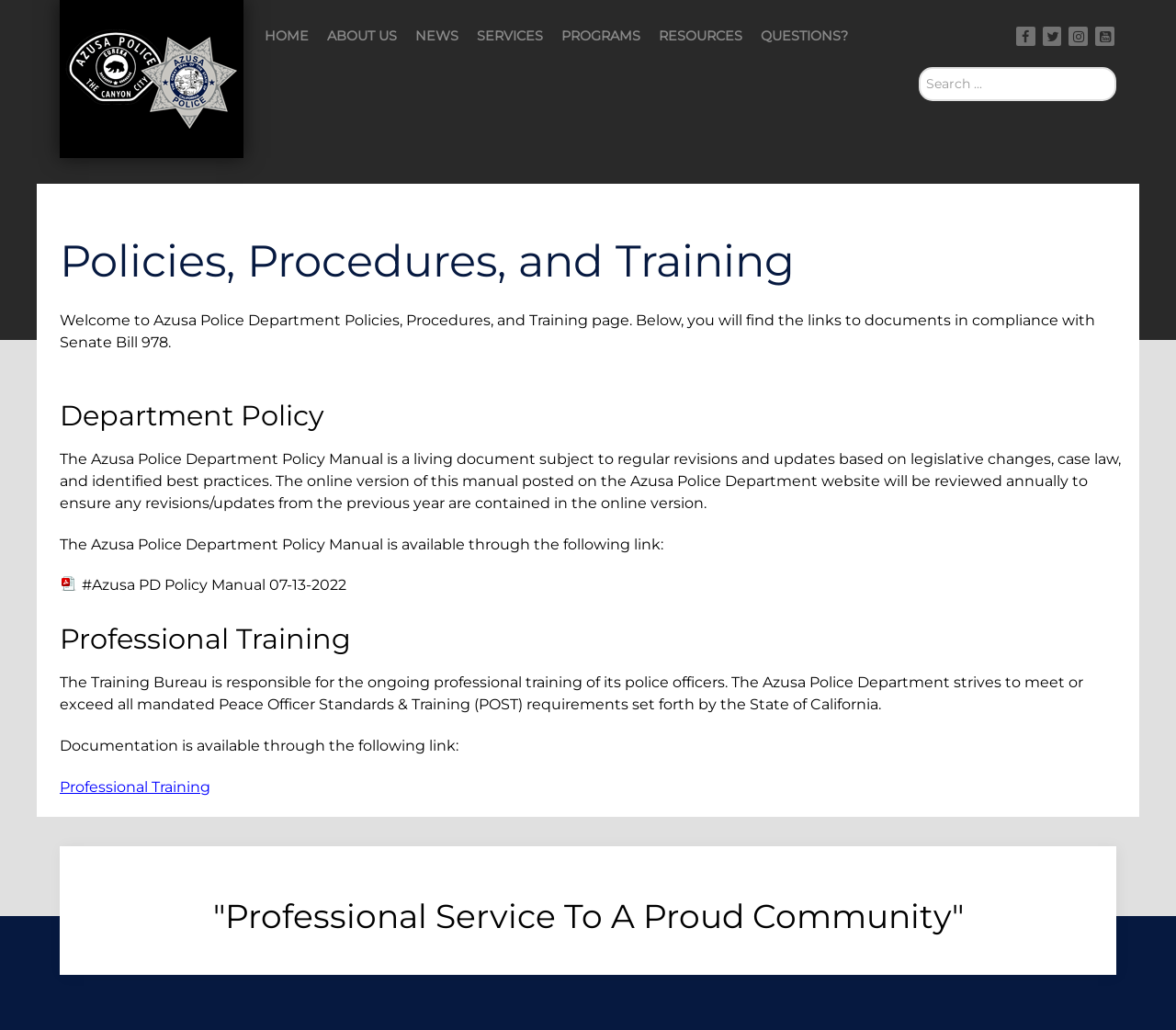Locate the bounding box coordinates of the element to click to perform the following action: 'access professional training'. The coordinates should be given as four float values between 0 and 1, in the form of [left, top, right, bottom].

[0.051, 0.755, 0.179, 0.772]